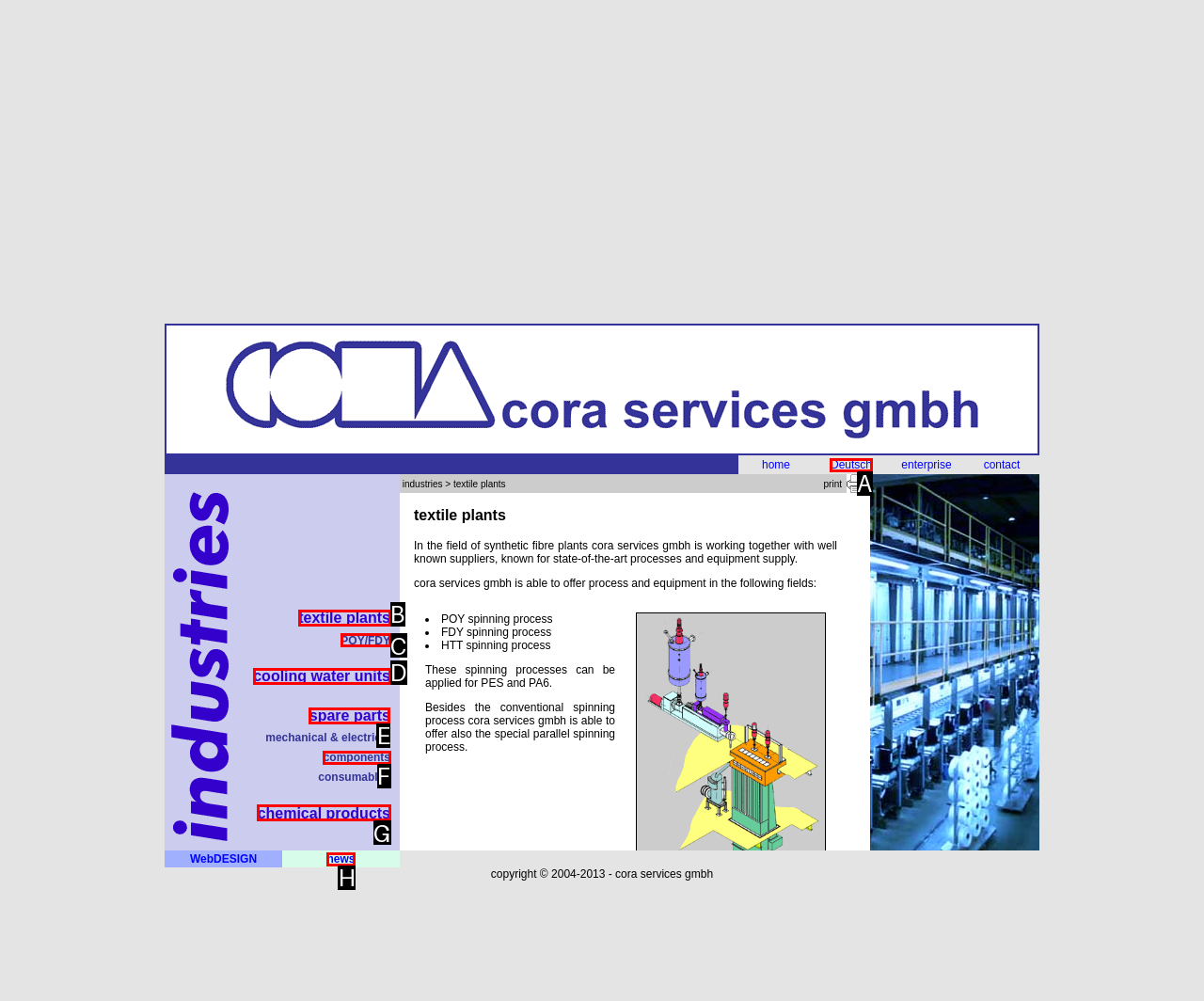Which lettered option should I select to achieve the task: explore spare parts according to the highlighted elements in the screenshot?

E